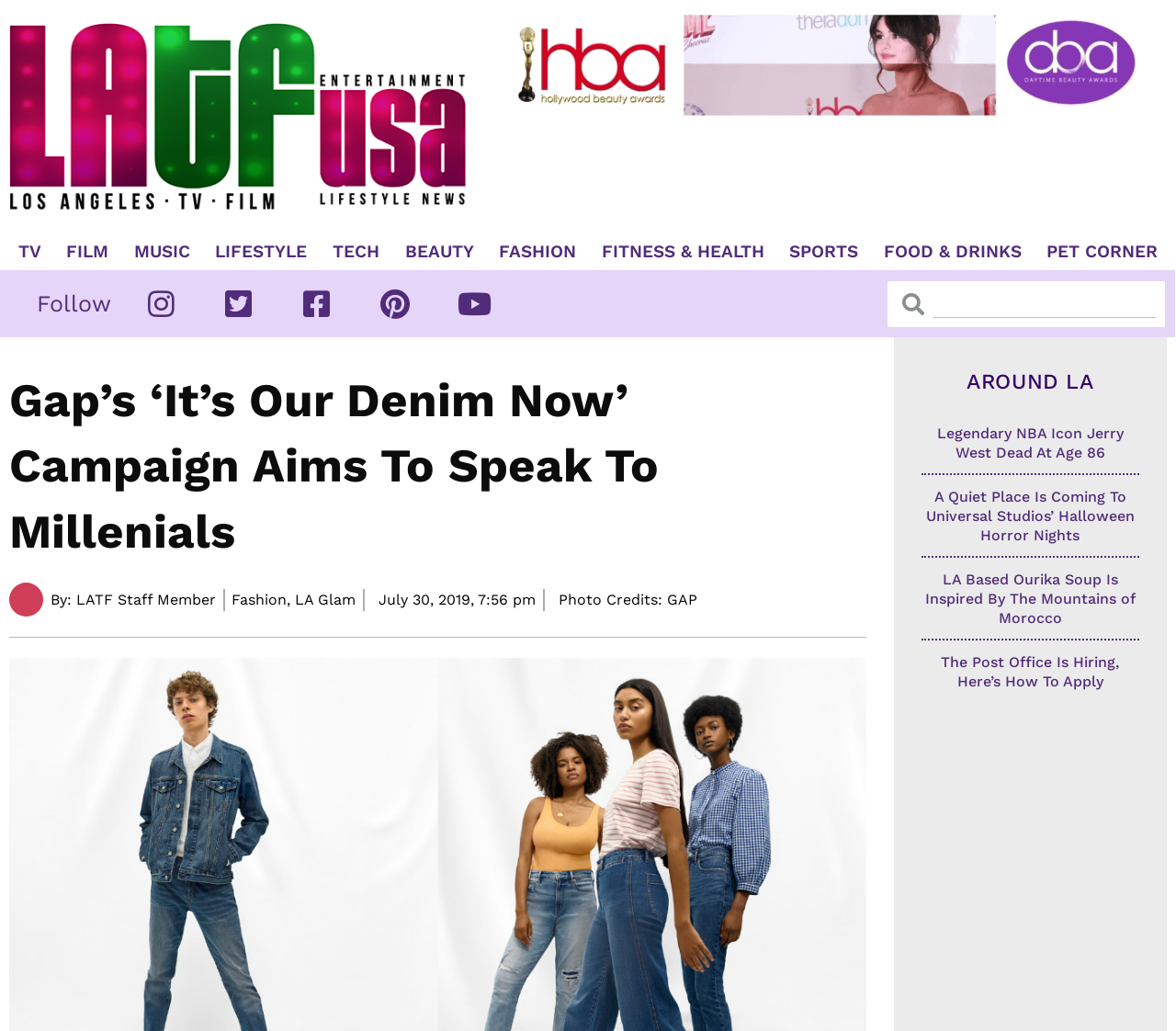Respond to the question below with a single word or phrase:
What is the category of the article 'Legendary NBA Icon Jerry West Dead At Age 86'?

SPORTS